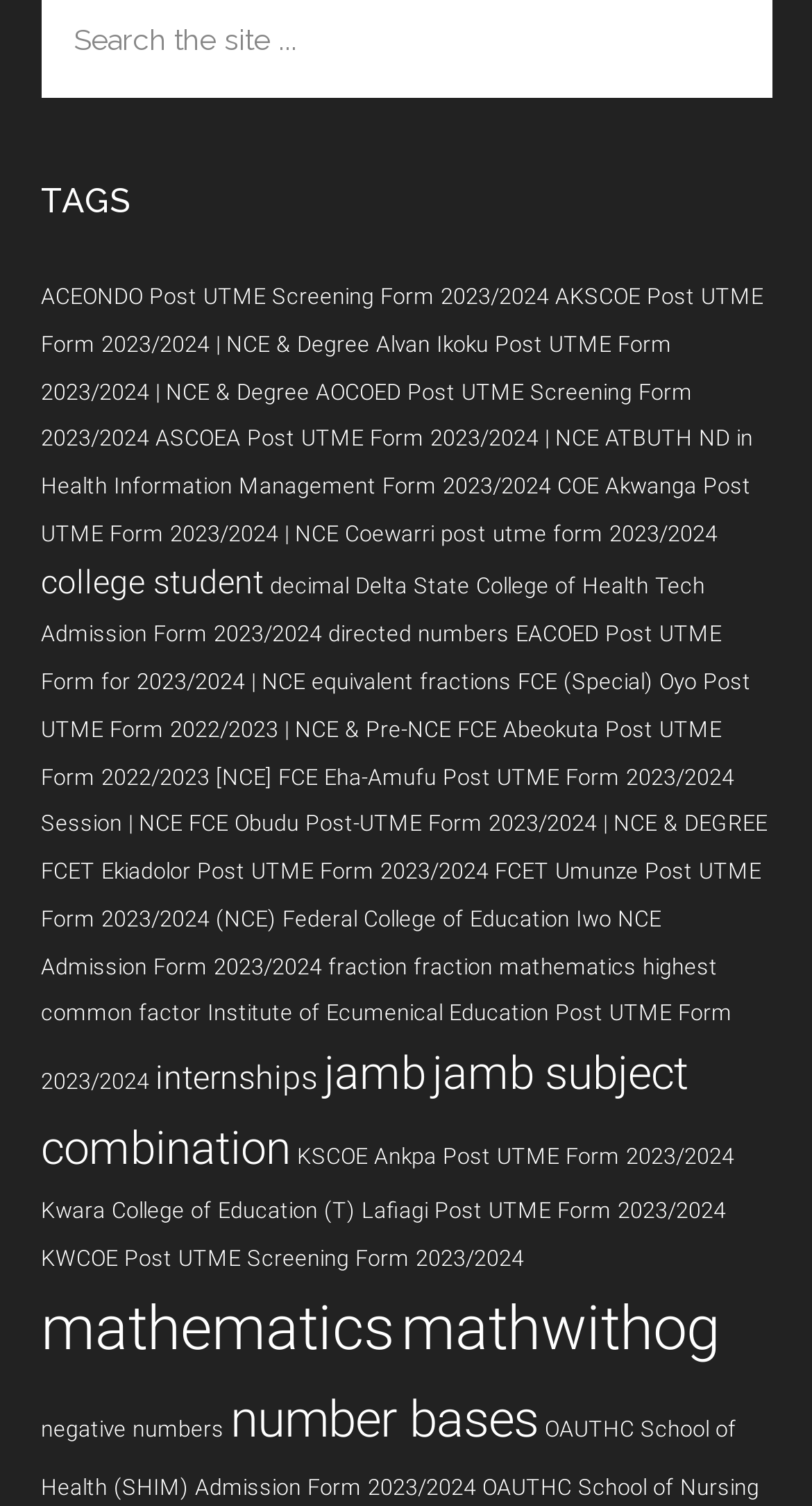Given the element description, predict the bounding box coordinates in the format (top-left x, top-left y, bottom-right x, bottom-right y). Make sure all values are between 0 and 1. Here is the element description: directed numbers

[0.404, 0.412, 0.627, 0.43]